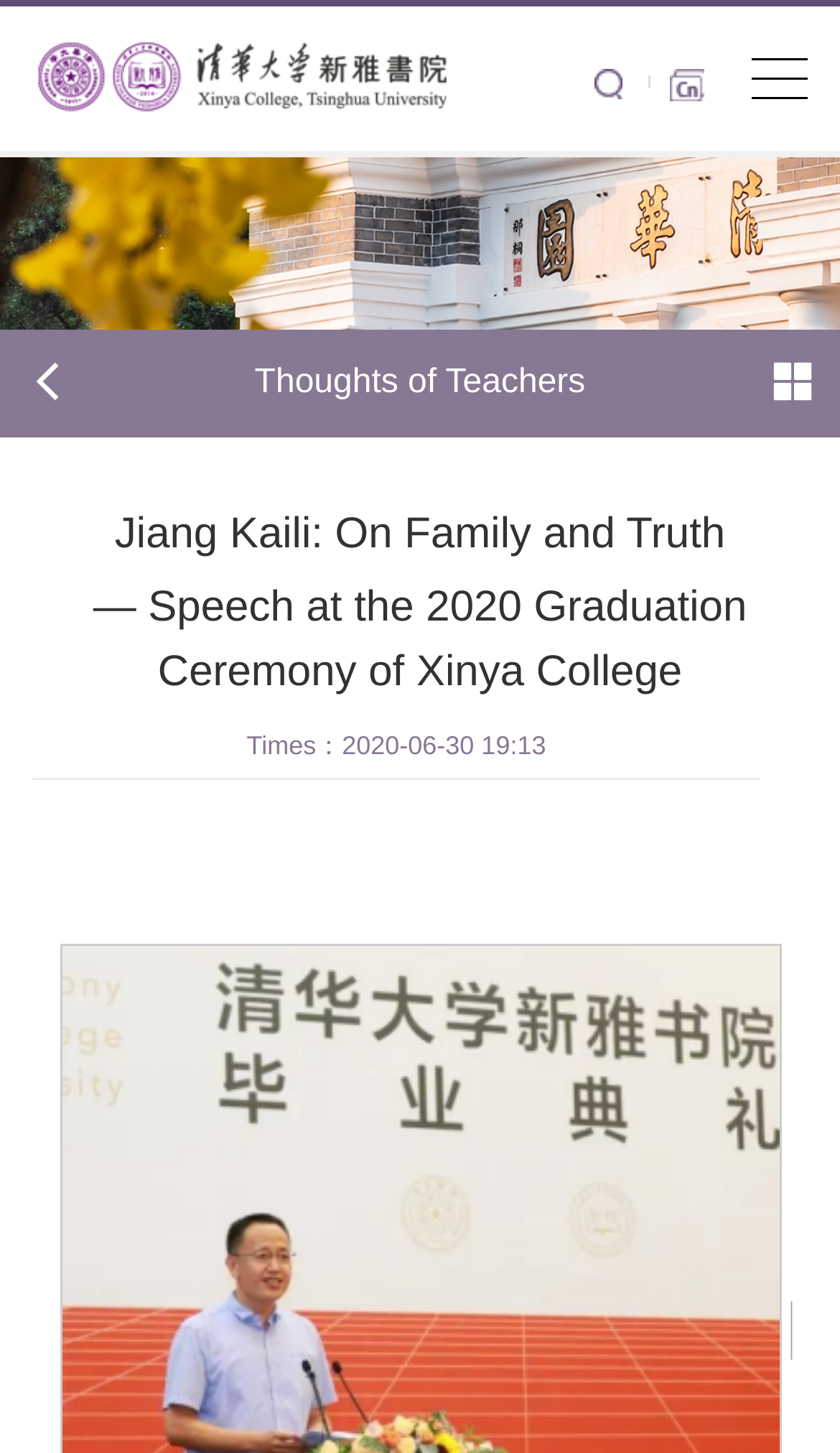What is the occasion of the speech?
Please provide a detailed and comprehensive answer to the question.

The heading '— Speech at the 2020 Graduation Ceremony of Xinya College' indicates that the speech was given at the 2020 Graduation Ceremony of Xinya College.